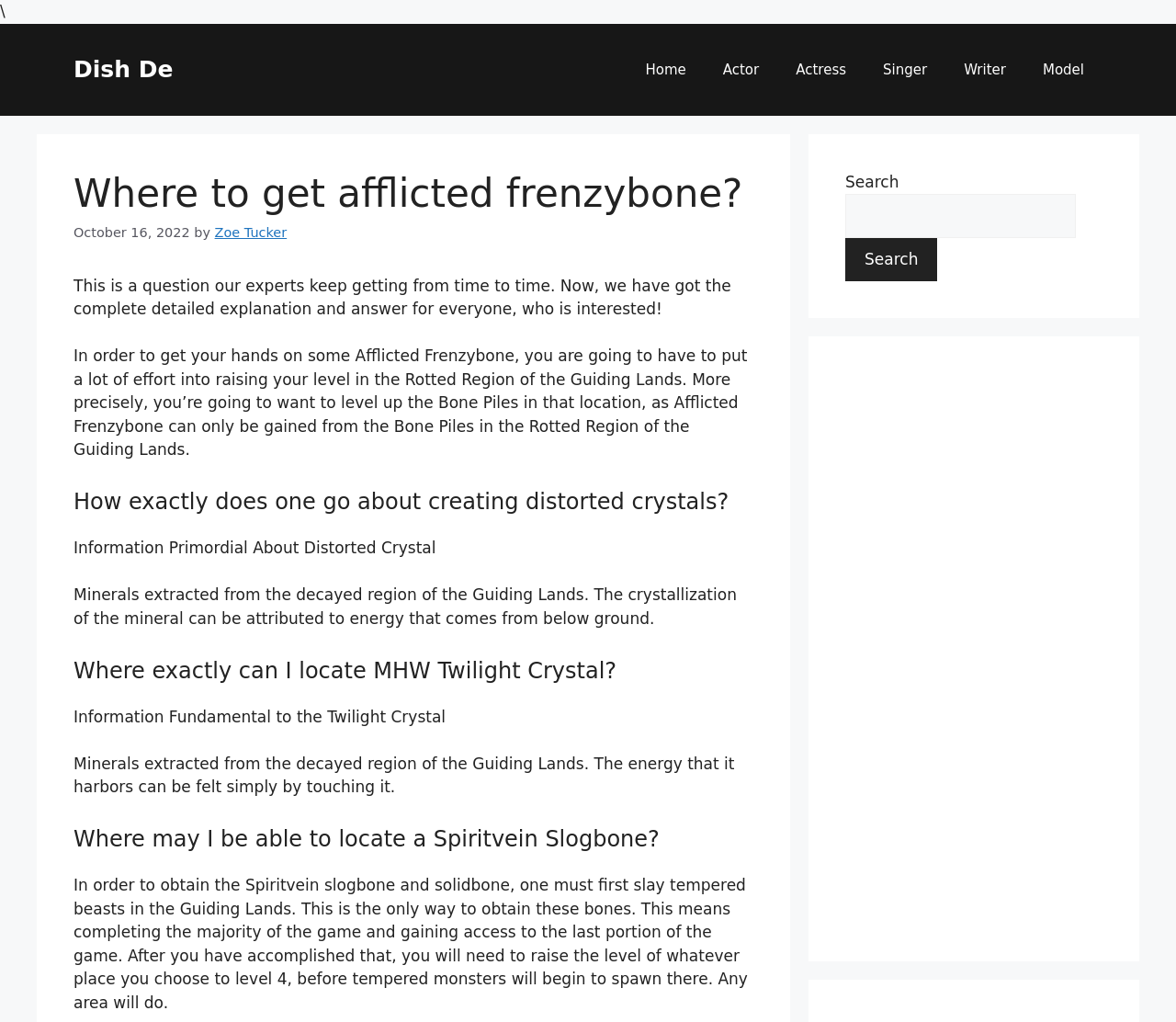Identify the bounding box coordinates of the specific part of the webpage to click to complete this instruction: "Click on the 'Home' link".

[0.533, 0.041, 0.599, 0.095]